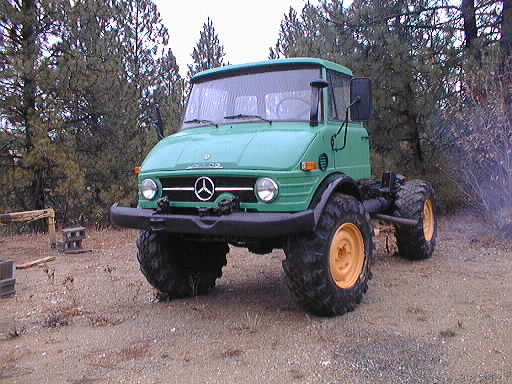Give an elaborate caption for the image.

The image showcases a bright green 1976 Mercedes-Benz Unimog 416, equipped with distinctive features that highlight its capability as an off-road vehicle. This model is known for its robustness and versatility, making it ideal for a variety of tasks, including heavy lifting and transport, especially when paired with attachments like cranes. The vehicle is positioned against a natural backdrop of trees and rugged terrain, emphasizing its purpose as a workhorse in challenging environments. The Unimog's design incorporates large, rugged tires, a high chassis, and a spacious cabin, all contributing to its reputation as a reliable utility vehicle. The caption accompanying the image notes that this particular Unimog was used in a variety of applications, reflecting its extensive use and practical modifications made over the years.